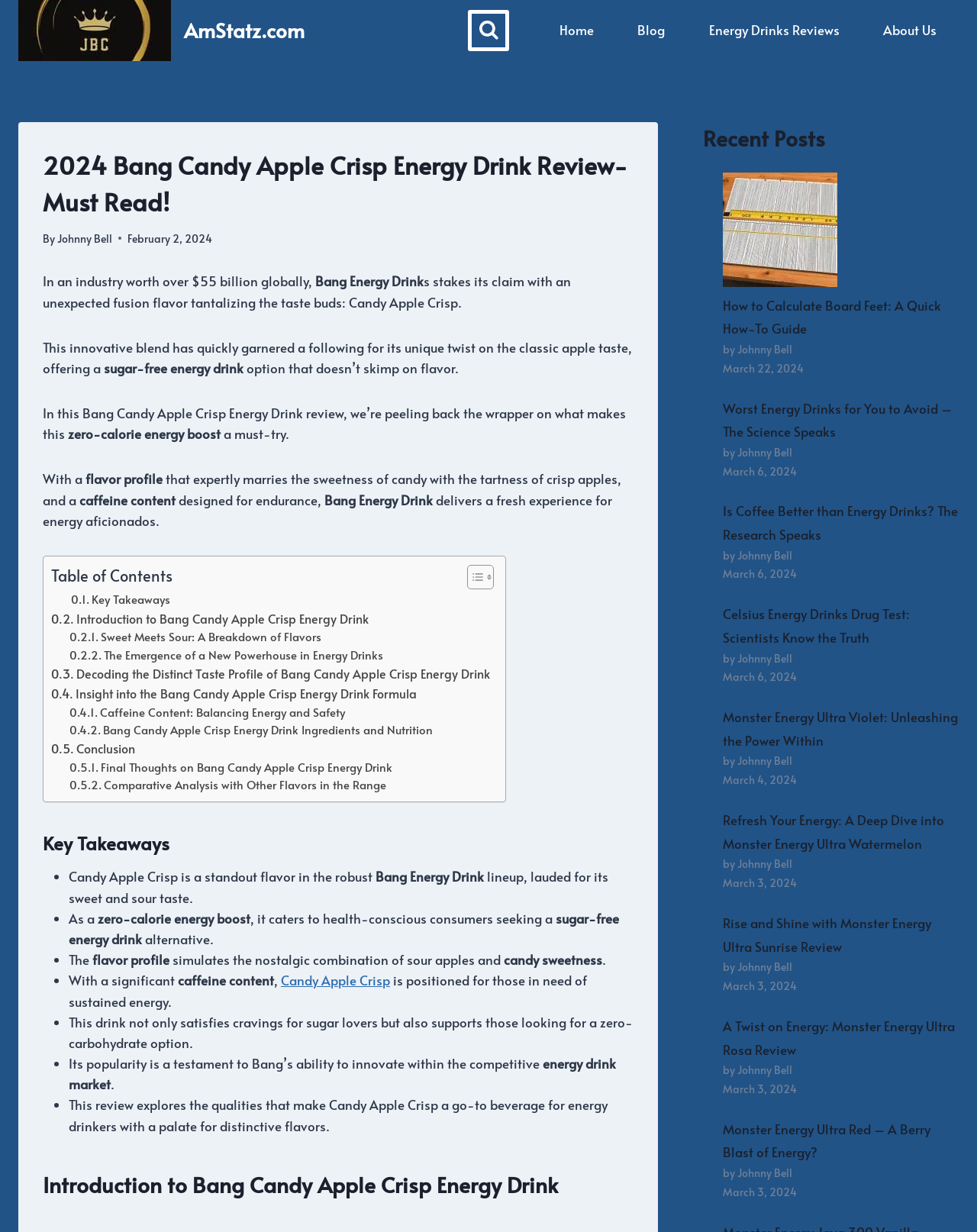Determine the bounding box coordinates for the region that must be clicked to execute the following instruction: "Click the 'Introduction to Bang Candy Apple Crisp Energy Drink' link".

[0.052, 0.494, 0.378, 0.51]